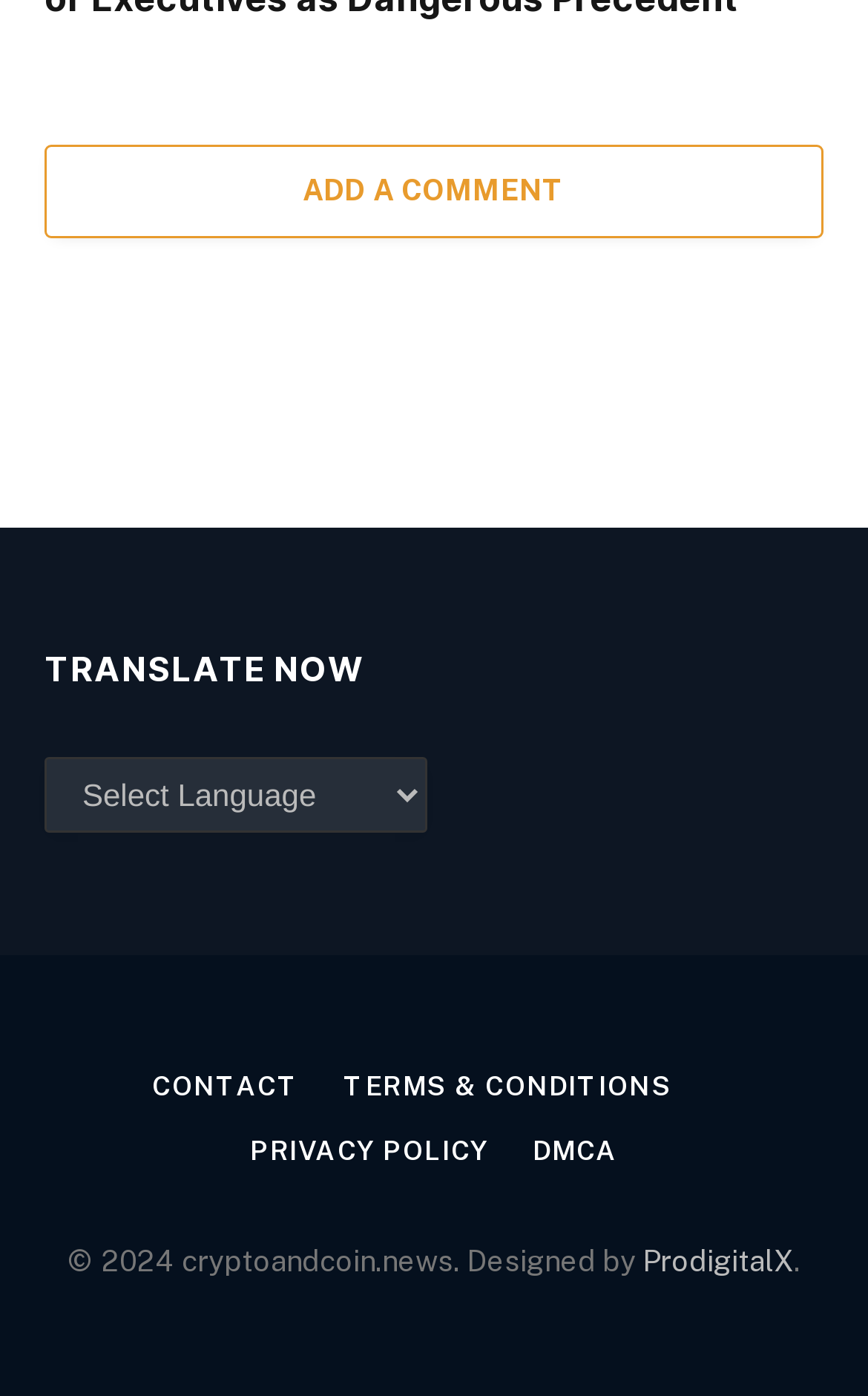Given the element description: "Add A Comment", predict the bounding box coordinates of the UI element it refers to, using four float numbers between 0 and 1, i.e., [left, top, right, bottom].

[0.051, 0.104, 0.949, 0.171]